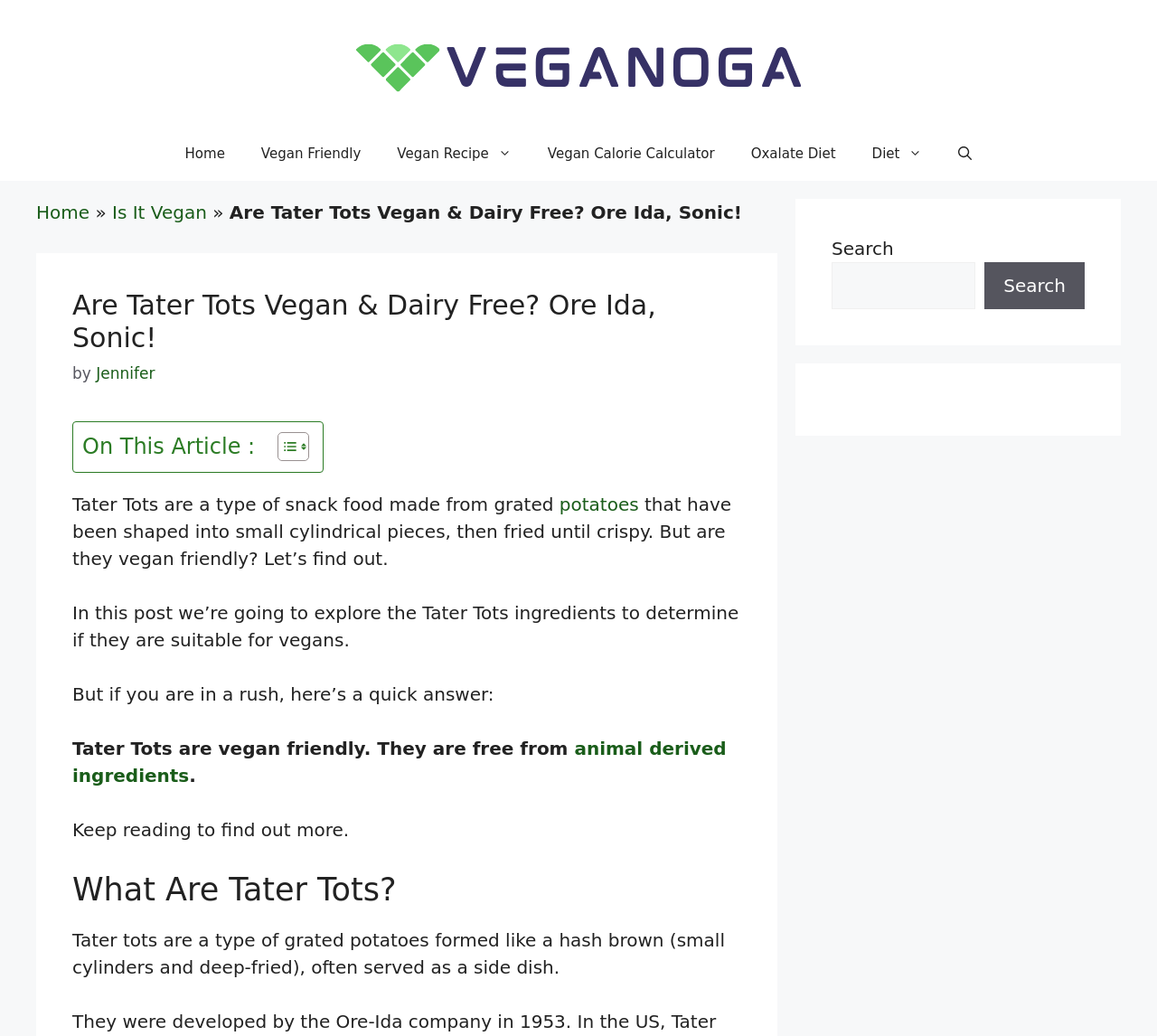What is the author of the article?
Please elaborate on the answer to the question with detailed information.

The author of the article is mentioned in the text 'by Jennifer' below the heading 'Are Tater Tots Vegan & Dairy Free? Ore Ida, Sonic!'.